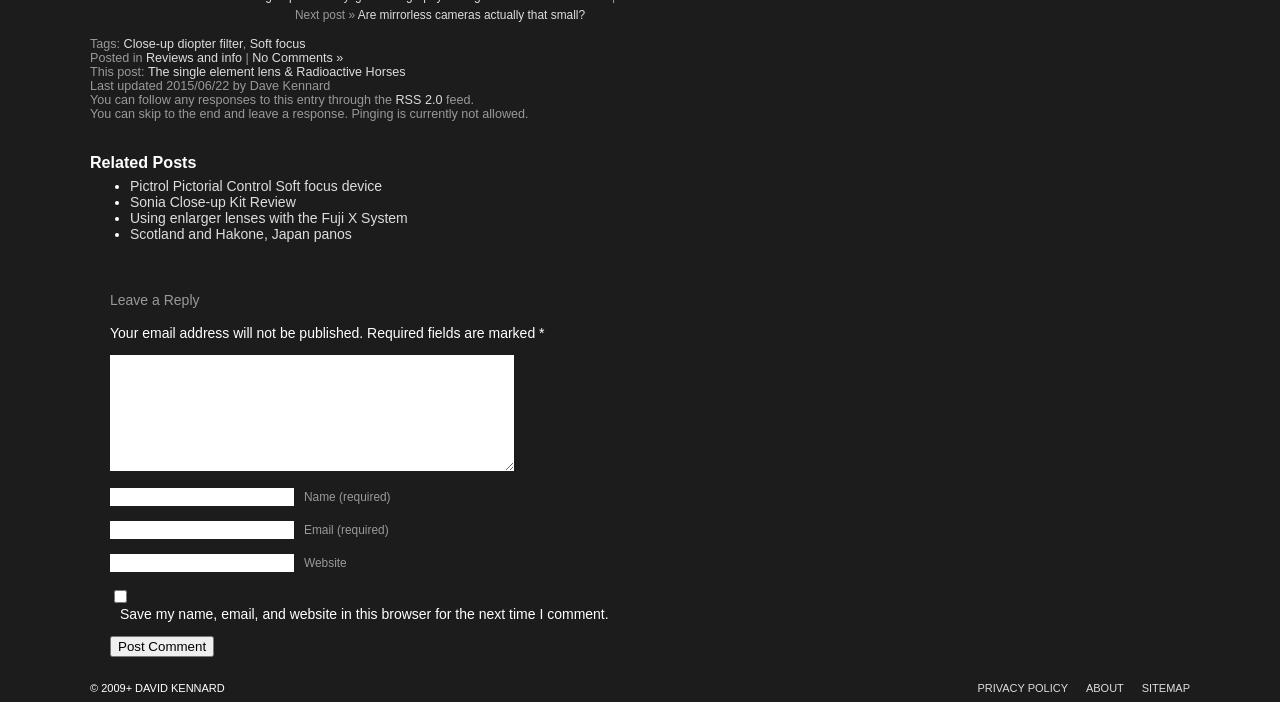Based on the element description, predict the bounding box coordinates (top-left x, top-left y, bottom-right x, bottom-right y) for the UI element in the screenshot: Reviews and info

[0.114, 0.073, 0.189, 0.093]